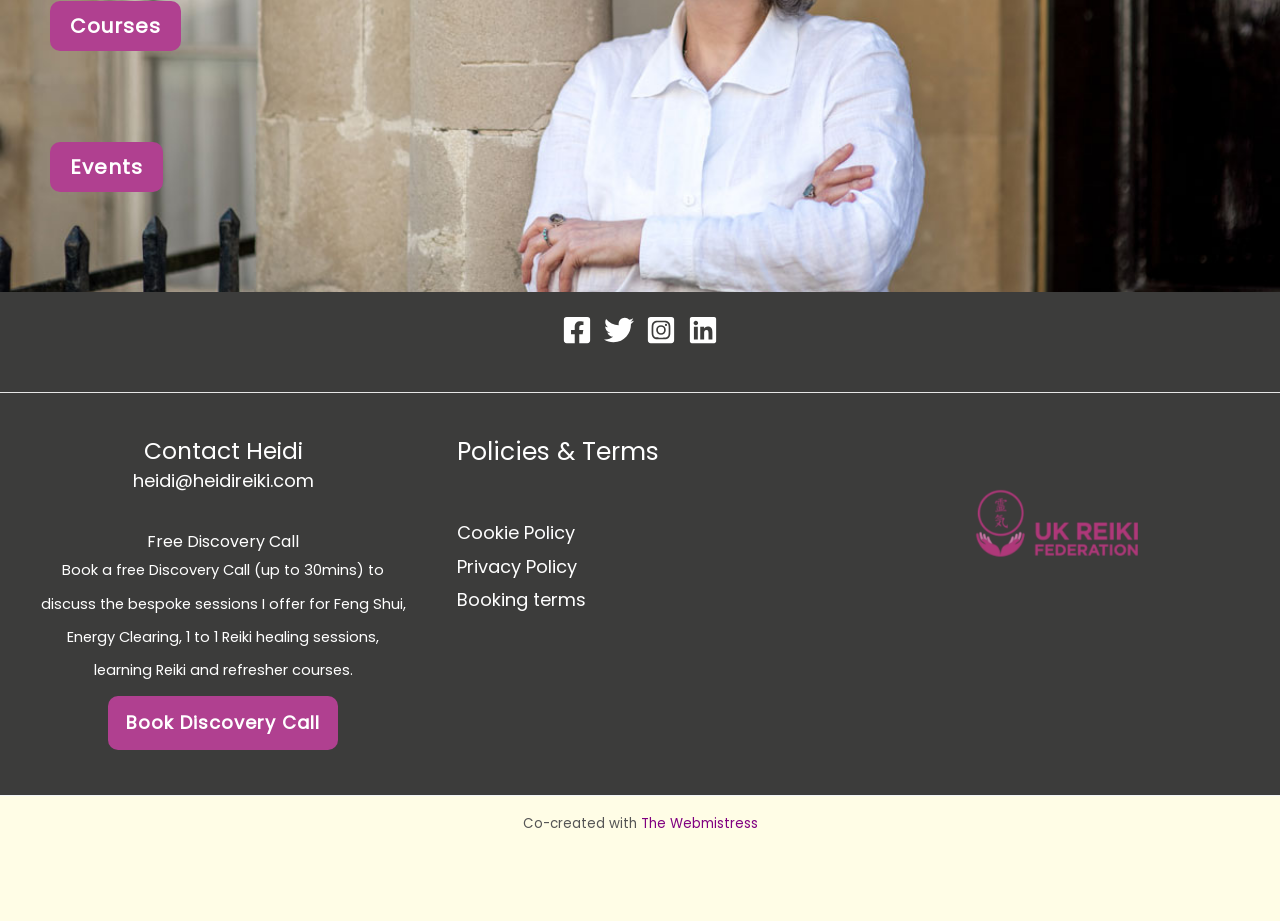Respond to the following query with just one word or a short phrase: 
How many footer widgets are there?

2